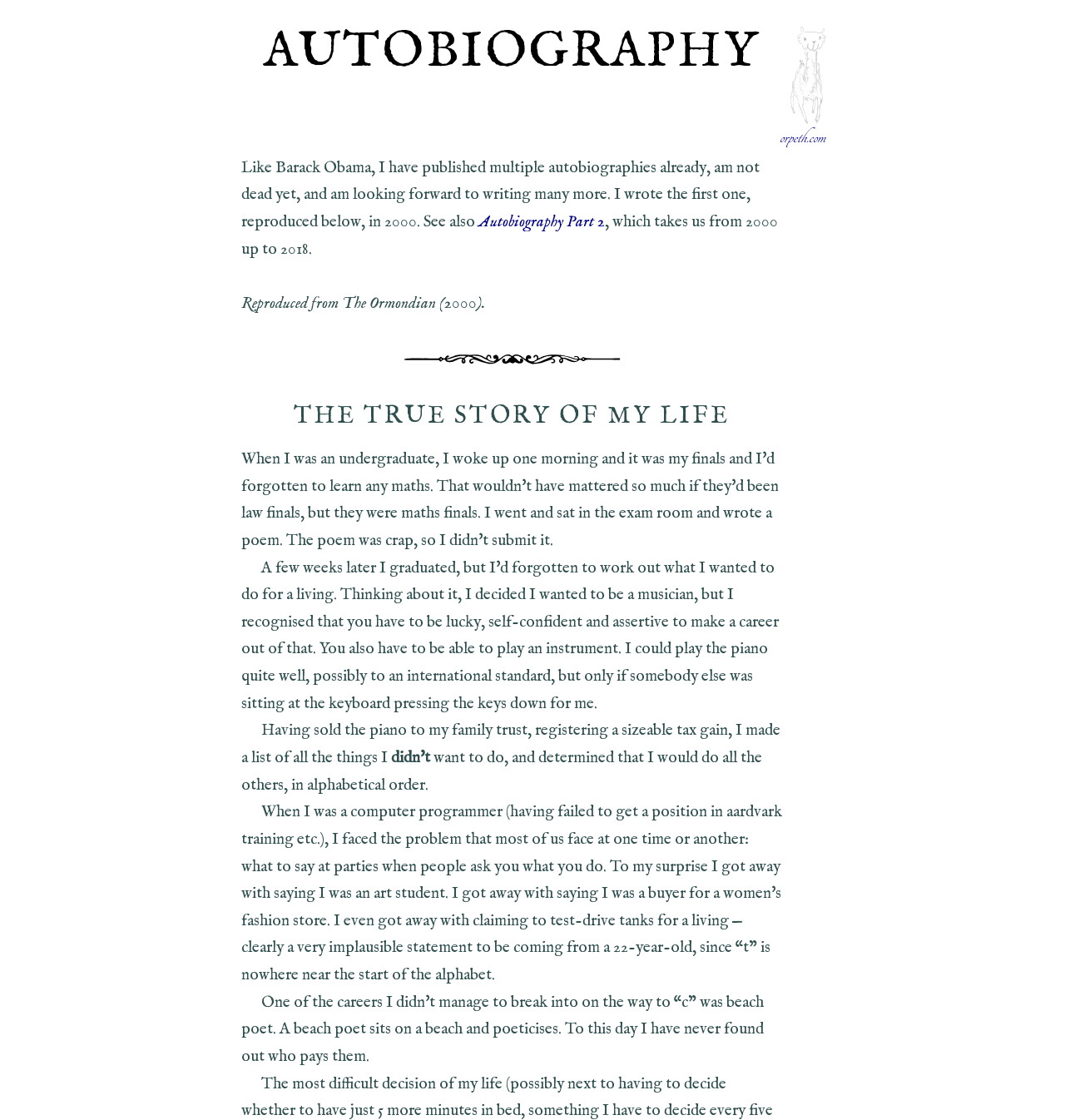Create an in-depth description of the webpage, covering main sections.

The webpage is about an autobiography, with a prominent heading "AUTOBIOGRAPHY" at the top center of the page. Below the heading, there is a link with the same text. 

A paragraph of text follows, which introduces the author's autobiographical writings, mentioning that they have published multiple autobiographies and are looking forward to writing more. This text is positioned at the top left of the page. 

To the right of this text, there is a link to "Autobiography Part 2", which takes the reader to a continuation of the author's story up to 2018. 

Below the introductory text, there is a citation "Reproduced from The Ormondian (2000)" indicating the source of the content. 

A horizontal separator line divides the page, separating the introductory section from the main content. 

Below the separator, there is a heading "THE TRUE STORY OF MY LIFE" at the top center of the page. 

The main content of the autobiography begins below this heading, with the author describing their life story, including selling a piano to their family trust and making a list of things they want to do in alphabetical order. 

At the top right corner of the page, there is a link to "orpeth.com" accompanied by a small image. 

Finally, at the top left corner of the page, there is another link, but its purpose is unclear.